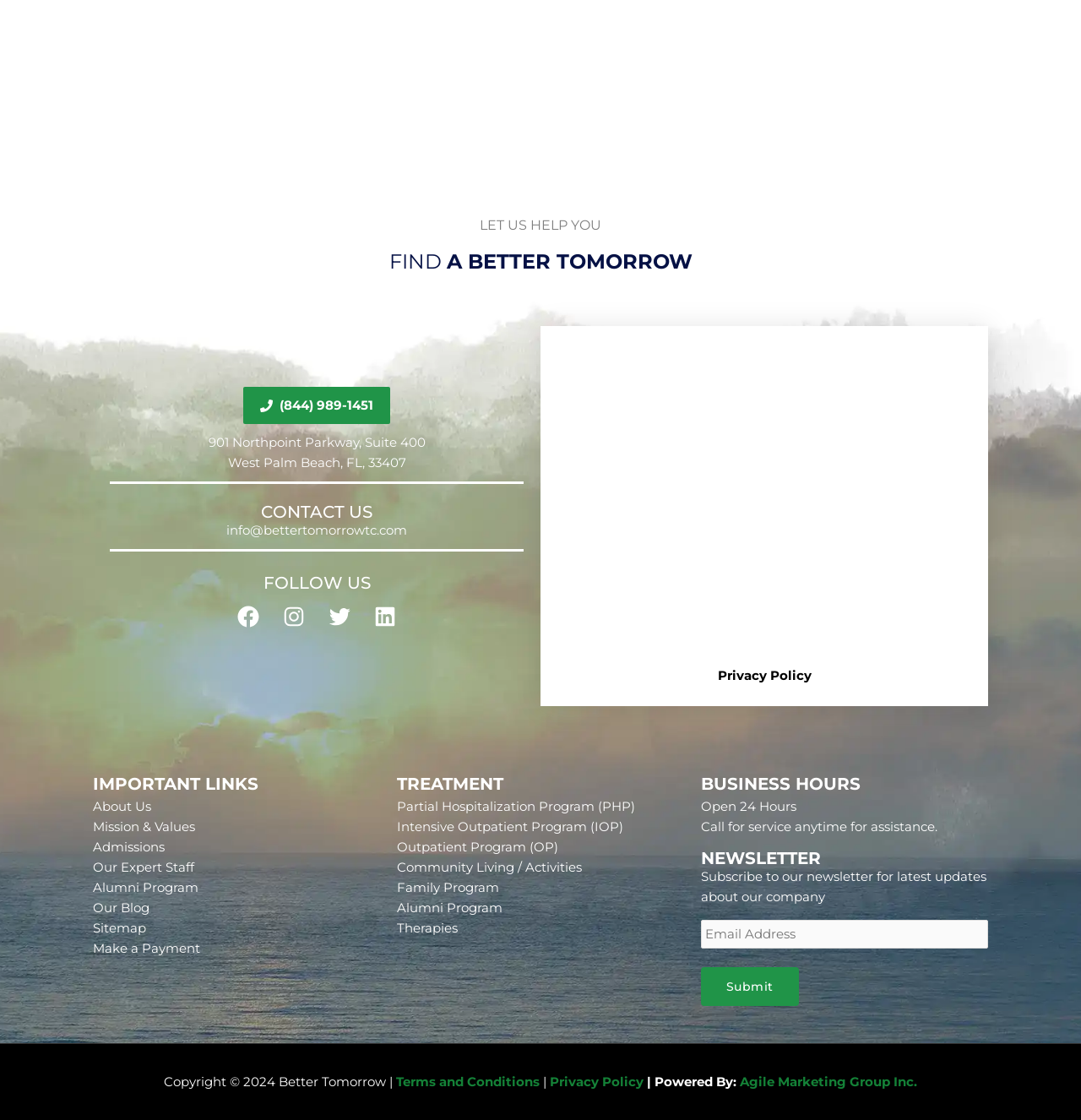Please locate the bounding box coordinates of the element that should be clicked to complete the given instruction: "Follow Better Tomorrow on Facebook".

[0.218, 0.539, 0.241, 0.562]